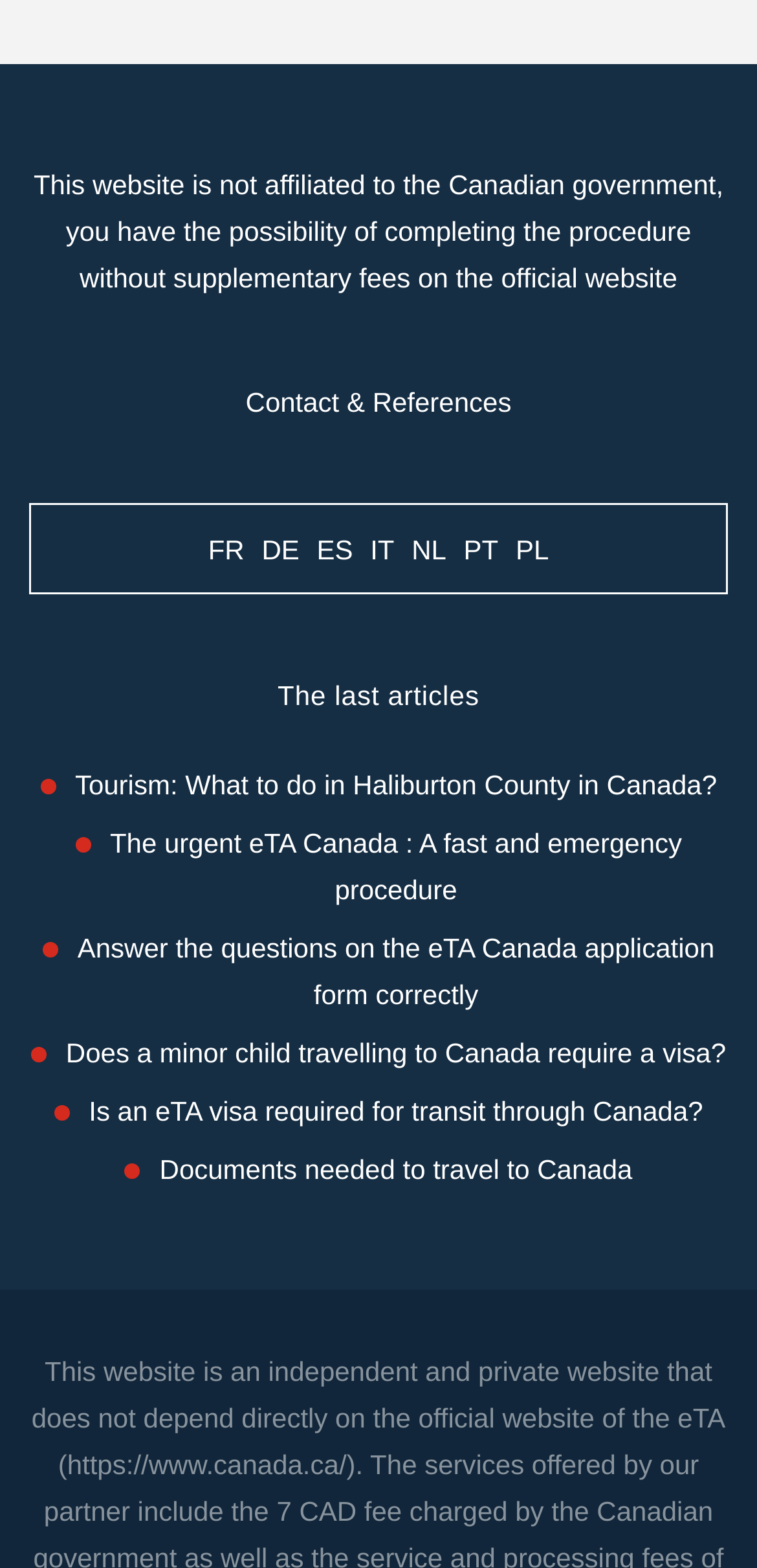Determine the bounding box coordinates for the element that should be clicked to follow this instruction: "Send an email to sales@goldenpowerfj.com". The coordinates should be given as four float numbers between 0 and 1, in the format [left, top, right, bottom].

None